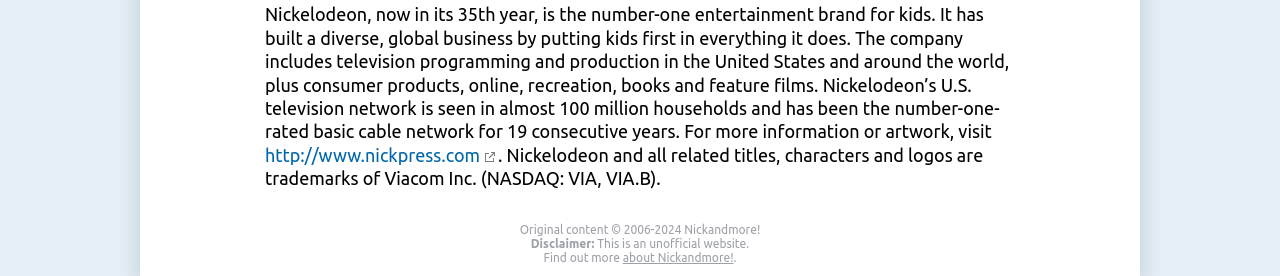Determine the bounding box of the UI component based on this description: "about Nickandmore!". The bounding box coordinates should be four float values between 0 and 1, i.e., [left, top, right, bottom].

[0.487, 0.911, 0.573, 0.958]